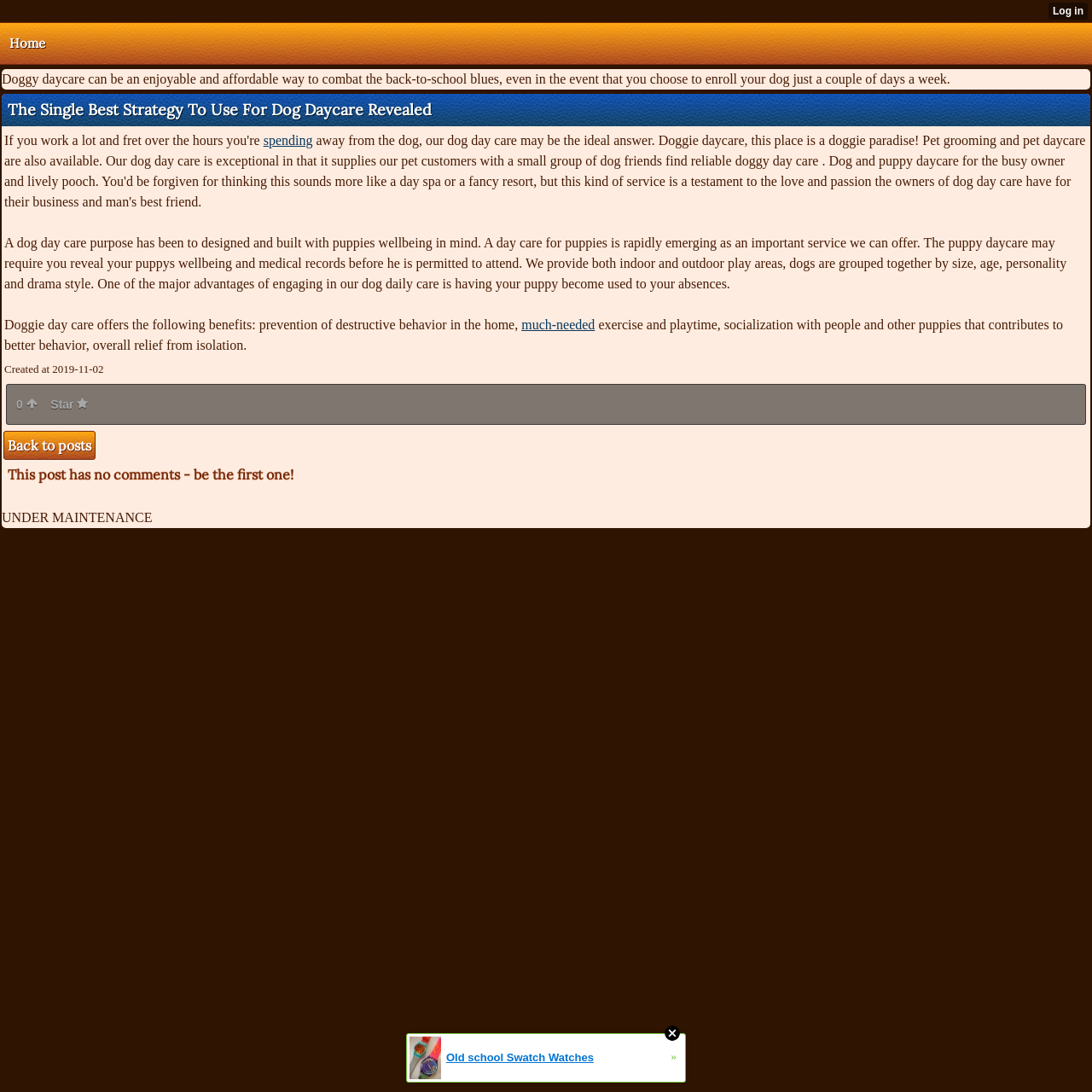What is the purpose of a dog day care?
Carefully analyze the image and provide a detailed answer to the question.

According to the webpage, a dog day care purpose has been designed and built with puppies wellbeing in mind, which means the primary goal is to ensure the health and happiness of the dogs.